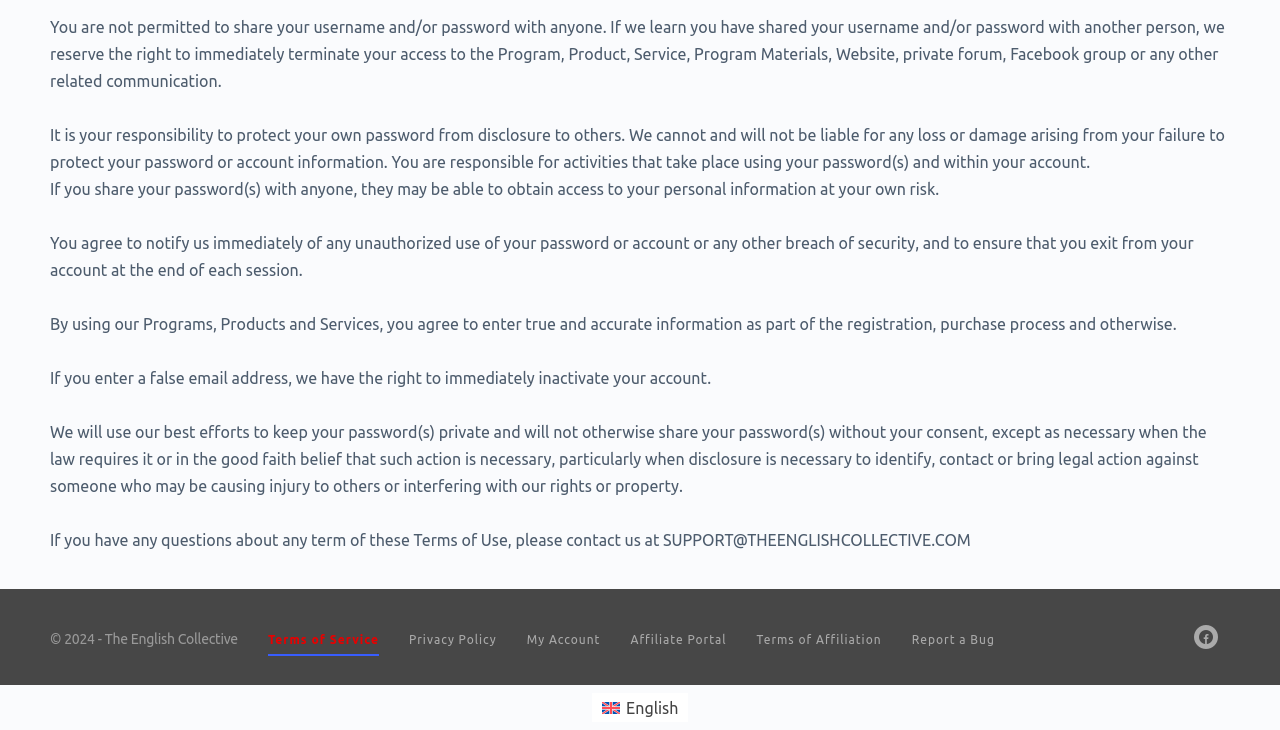Find the UI element described as: "Terms of Service" and predict its bounding box coordinates. Ensure the coordinates are four float numbers between 0 and 1, [left, top, right, bottom].

[0.209, 0.867, 0.296, 0.899]